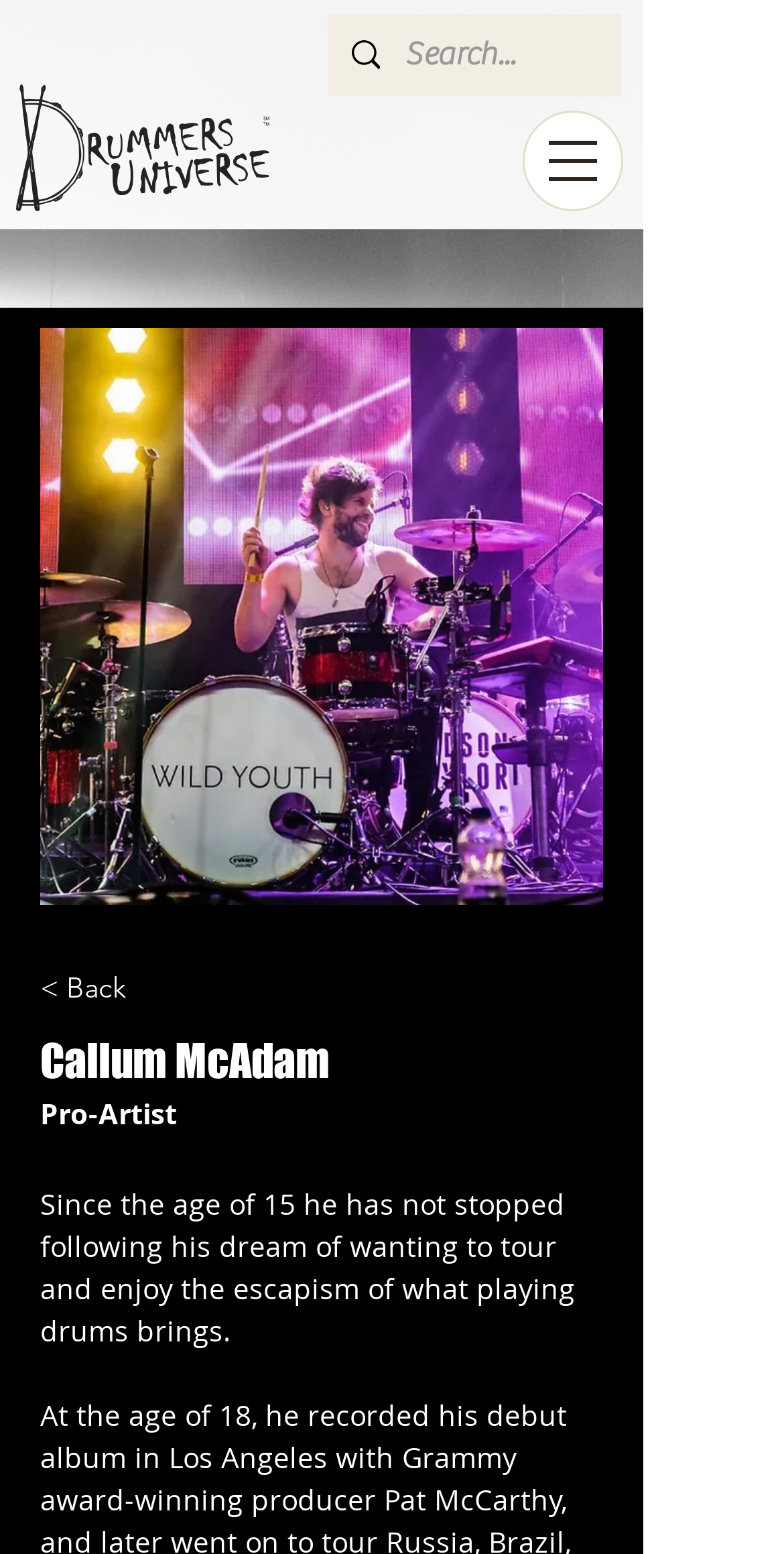What is the position of the search box on the webpage?
Please provide a single word or phrase answer based on the image.

Top-right